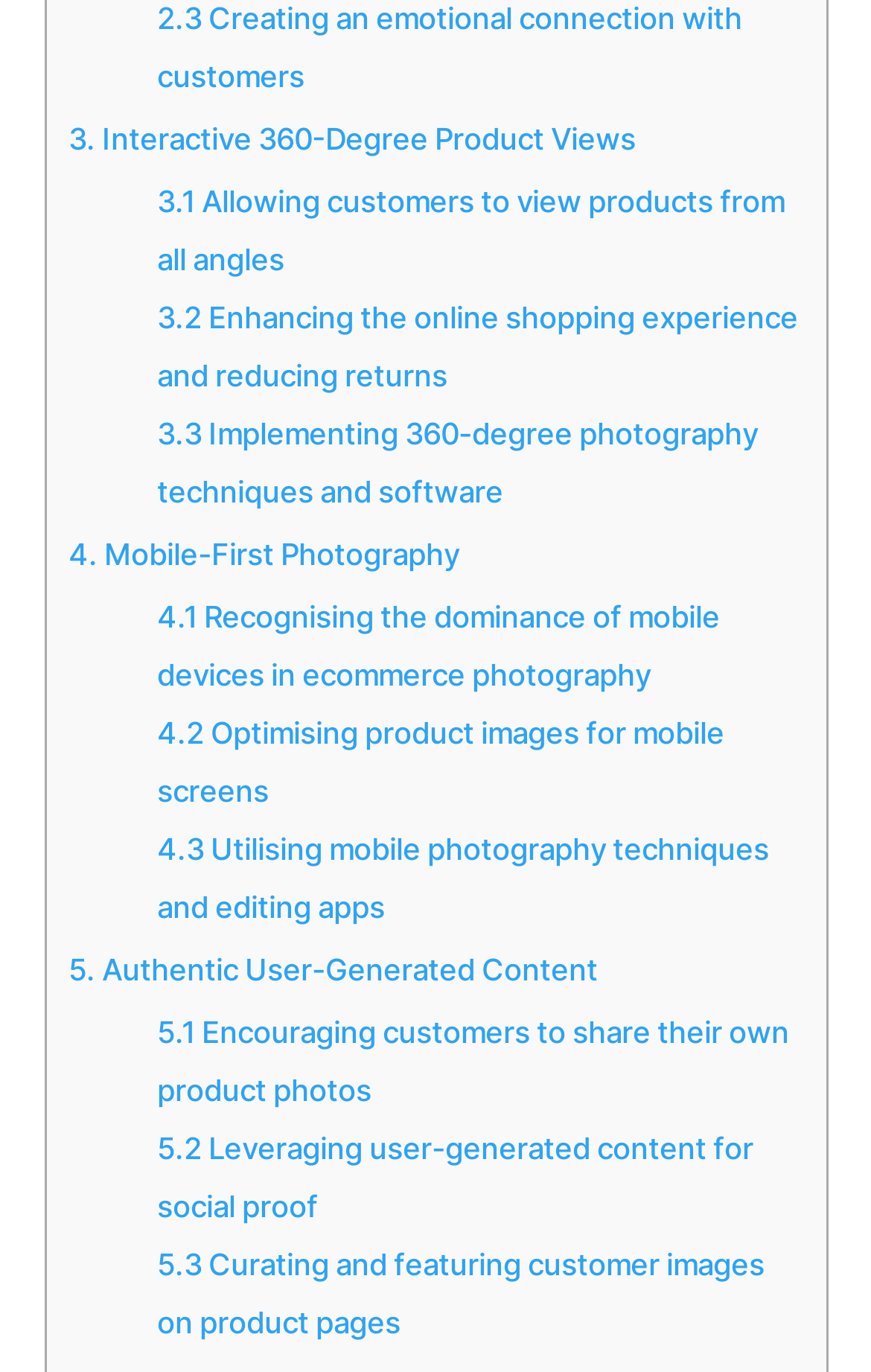Determine the bounding box coordinates (top-left x, top-left y, bottom-right x, bottom-right y) of the UI element described in the following text: Academic freedom

None